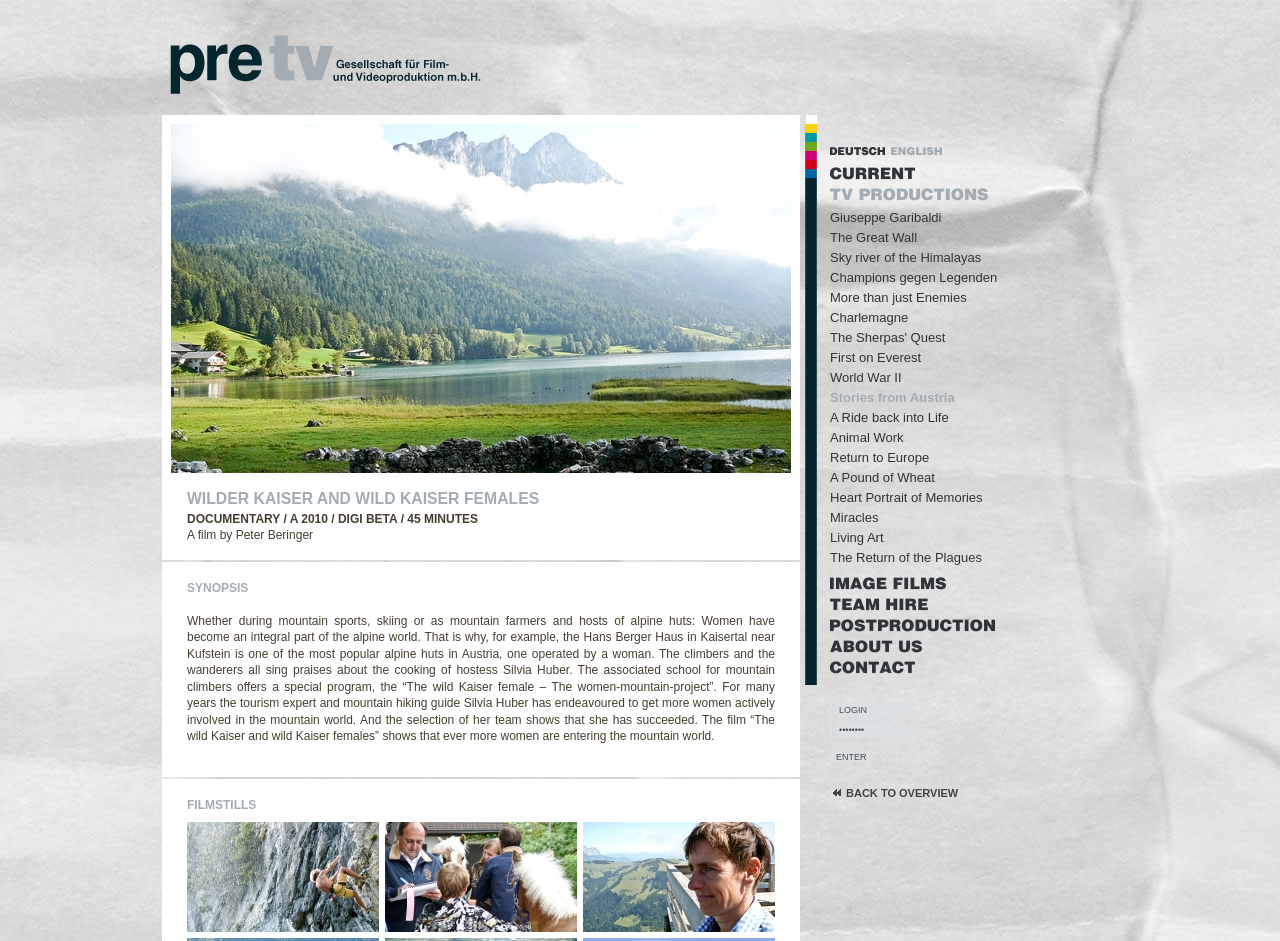Generate the text content of the main headline of the webpage.

WILDER KAISER AND WILD KAISER FEMALES